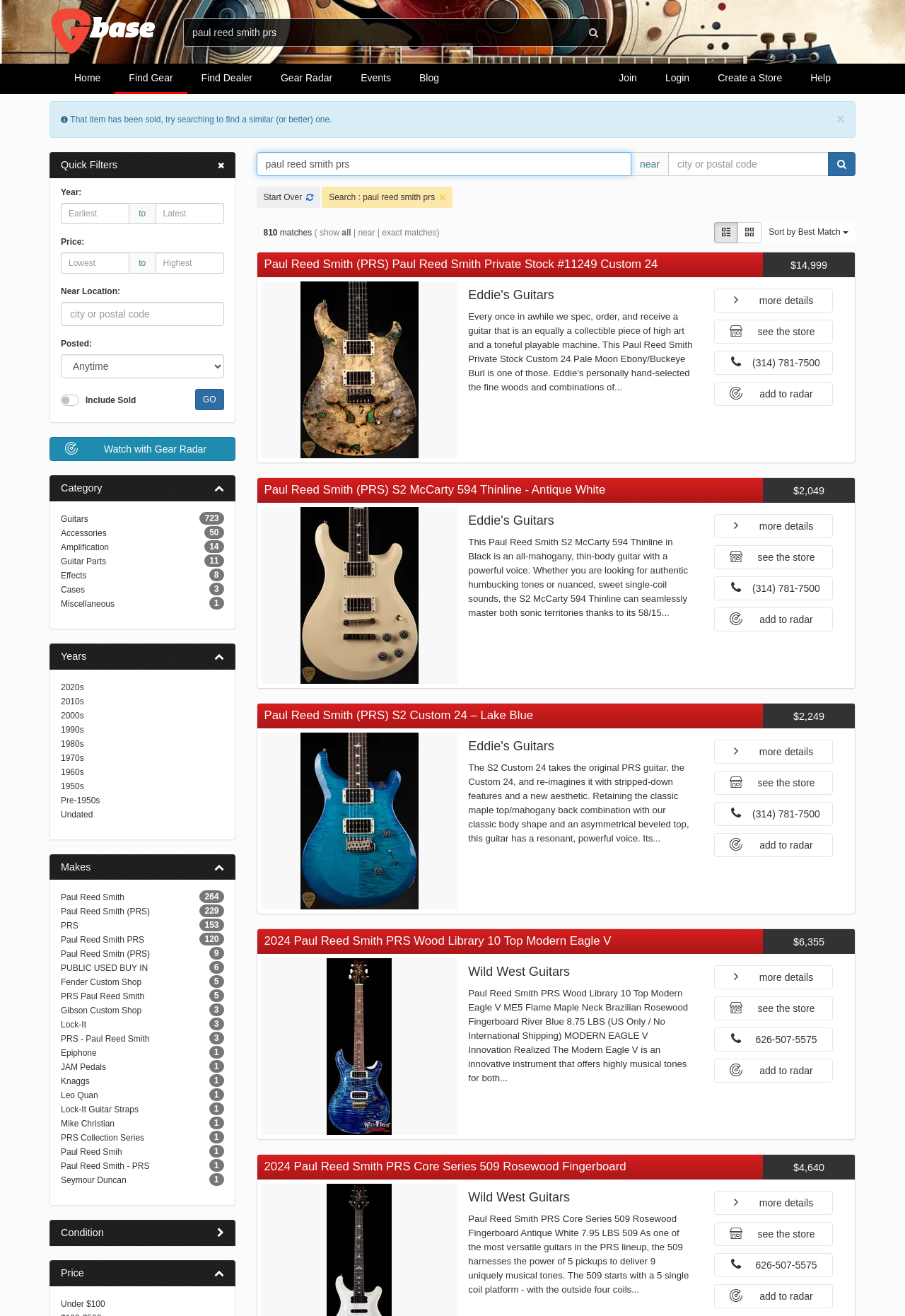What is the 'Makes' section used for?
Answer the question with a single word or phrase derived from the image.

To filter by guitar brand